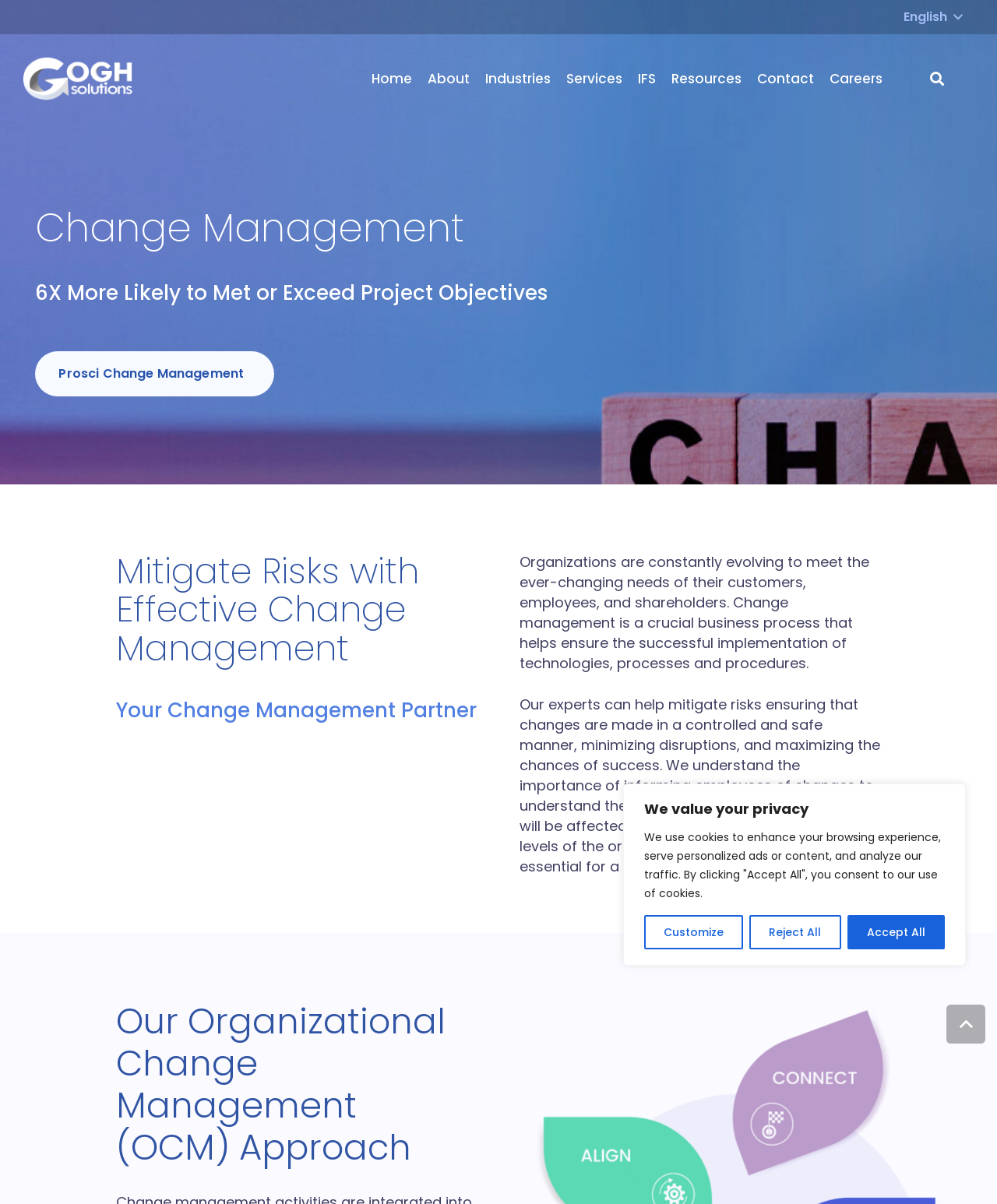Determine the bounding box coordinates of the section I need to click to execute the following instruction: "Learn about Prosci Change Management". Provide the coordinates as four float numbers between 0 and 1, i.e., [left, top, right, bottom].

[0.035, 0.292, 0.275, 0.329]